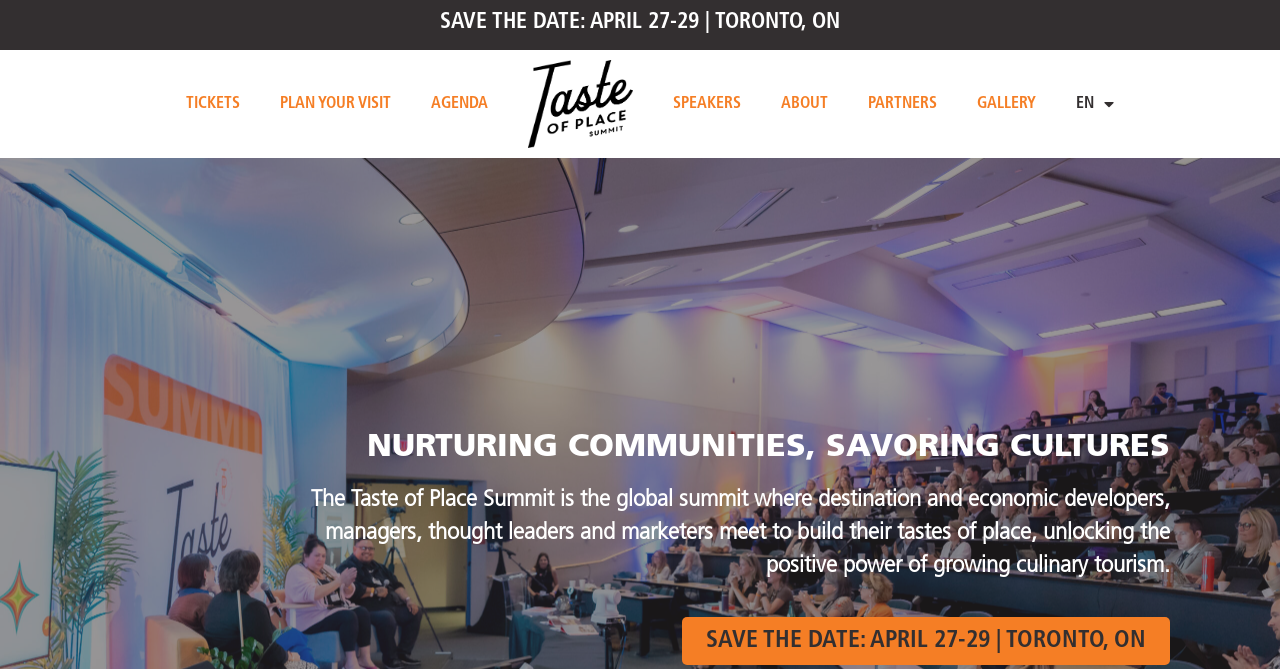Please specify the coordinates of the bounding box for the element that should be clicked to carry out this instruction: "View the agenda for the summit". The coordinates must be four float numbers between 0 and 1, formatted as [left, top, right, bottom].

[0.321, 0.121, 0.397, 0.19]